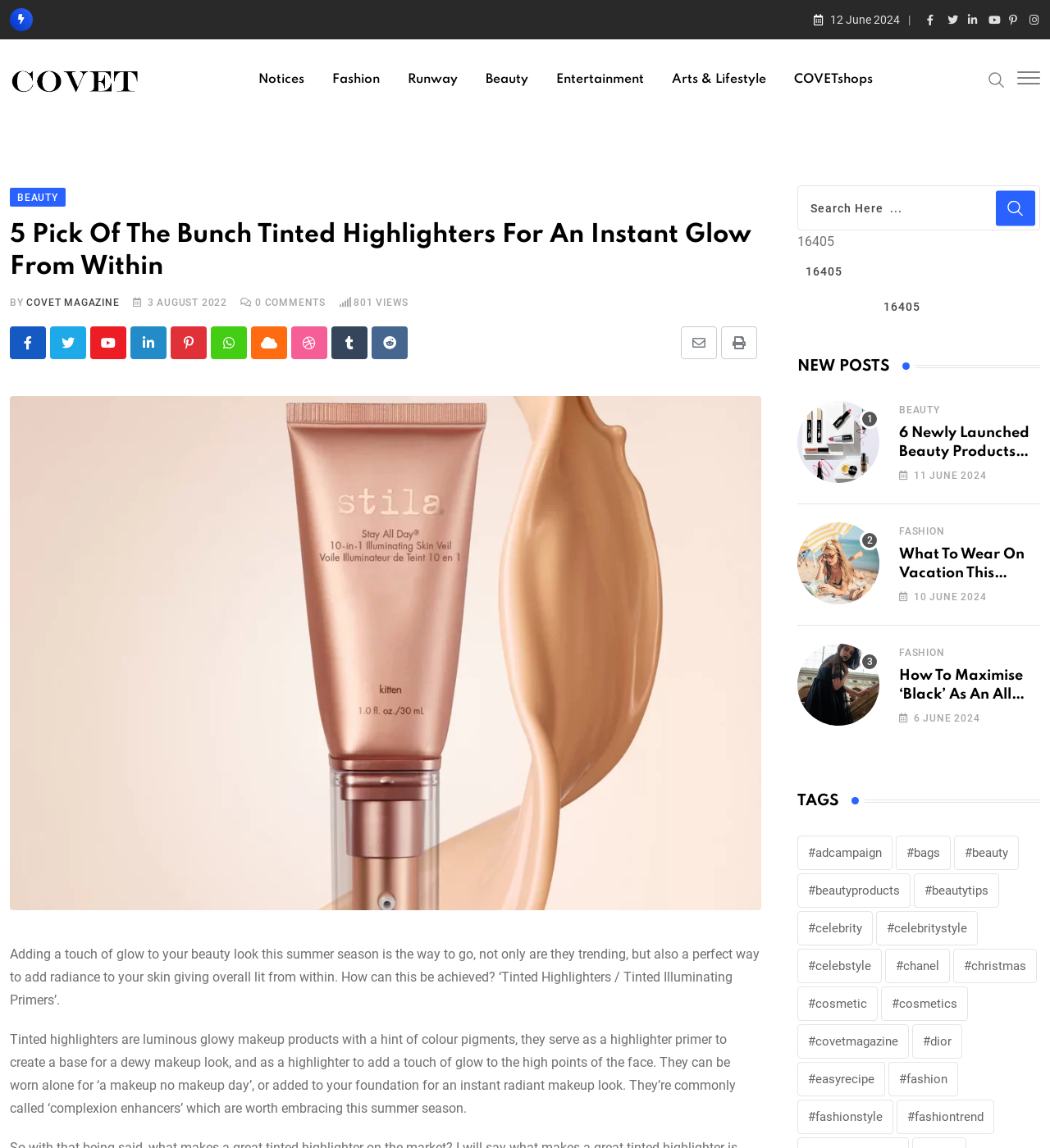By analyzing the image, answer the following question with a detailed response: What is the position of the search bar?

I found the position of the search bar by looking at the bounding box coordinates of the search bar element, which is located at [0.759, 0.161, 0.991, 0.221]. This indicates that the search bar is located at the top right corner of the webpage.